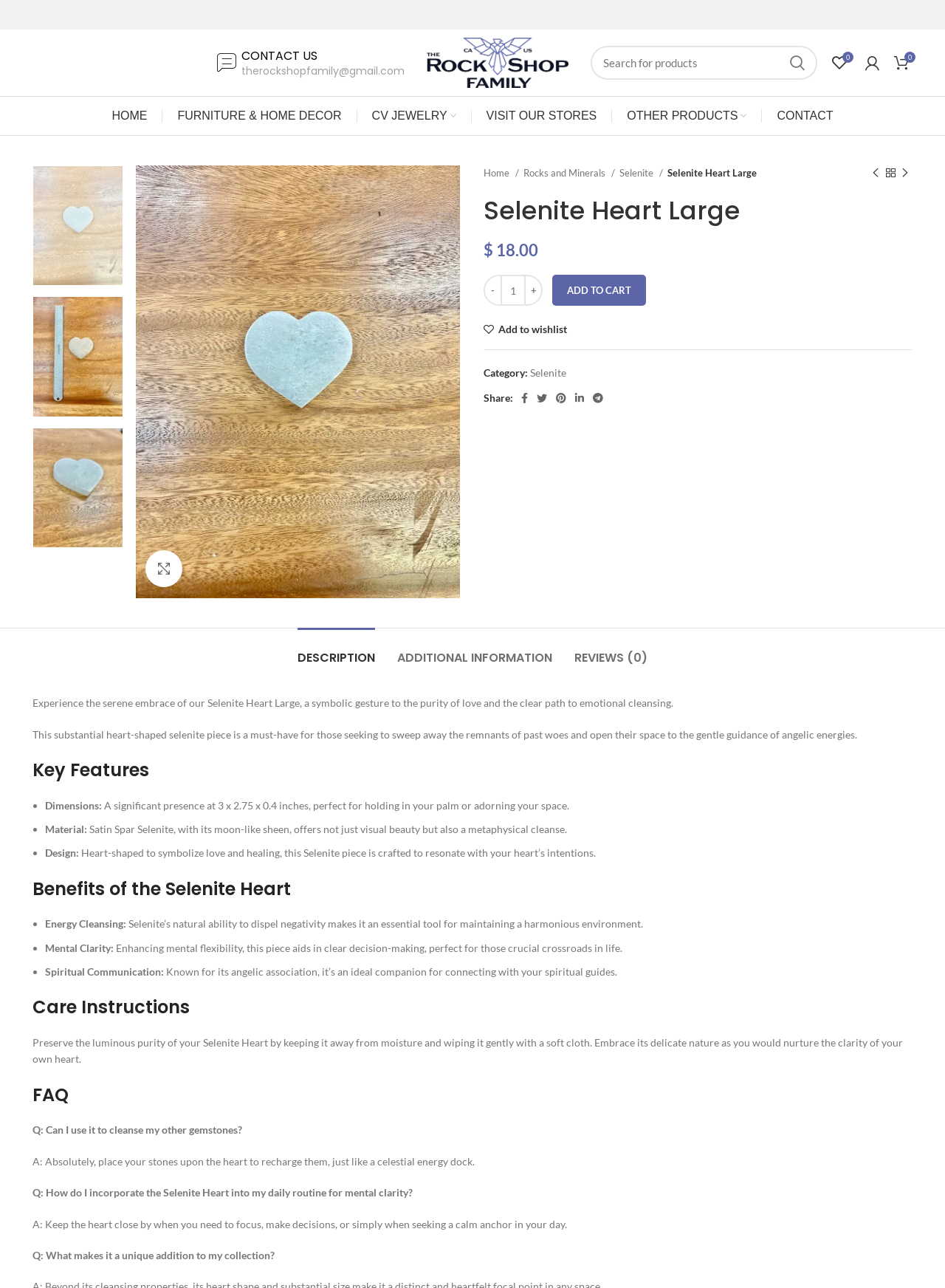Find the coordinates for the bounding box of the element with this description: "Selenite".

[0.655, 0.128, 0.702, 0.141]